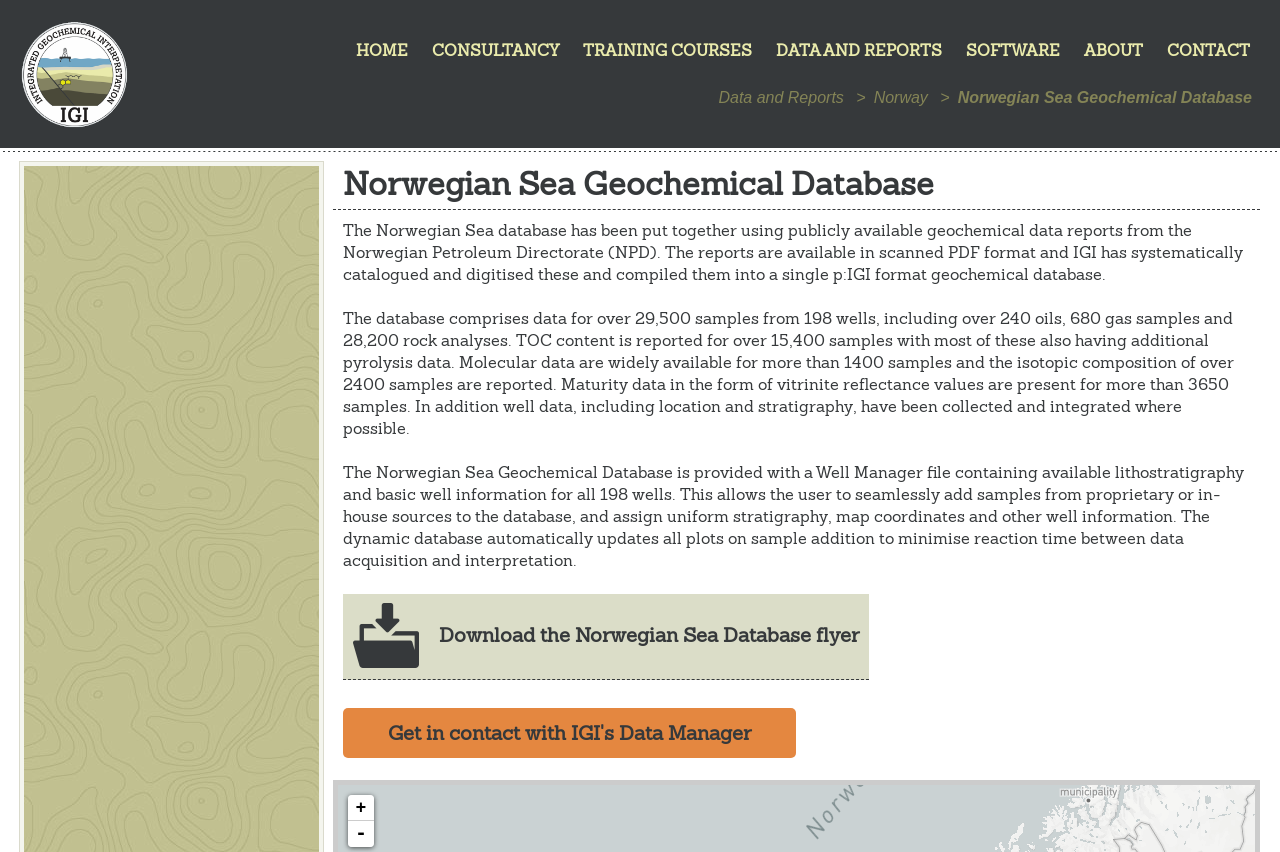How many samples are included in the database?
Look at the image and answer the question using a single word or phrase.

29,500